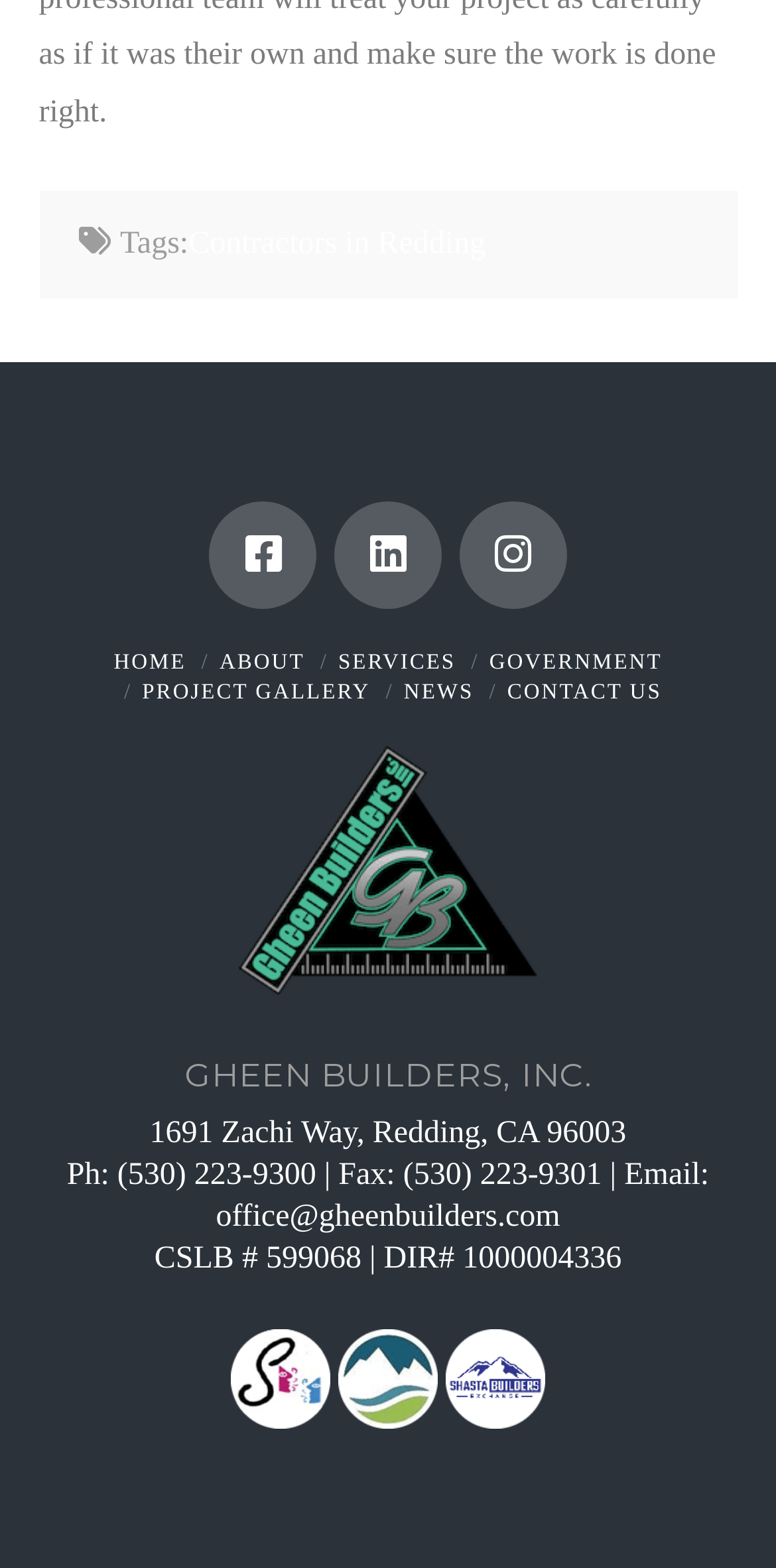Please identify the bounding box coordinates of the element I should click to complete this instruction: 'View the PROJECT GALLERY'. The coordinates should be given as four float numbers between 0 and 1, like this: [left, top, right, bottom].

[0.183, 0.434, 0.477, 0.449]